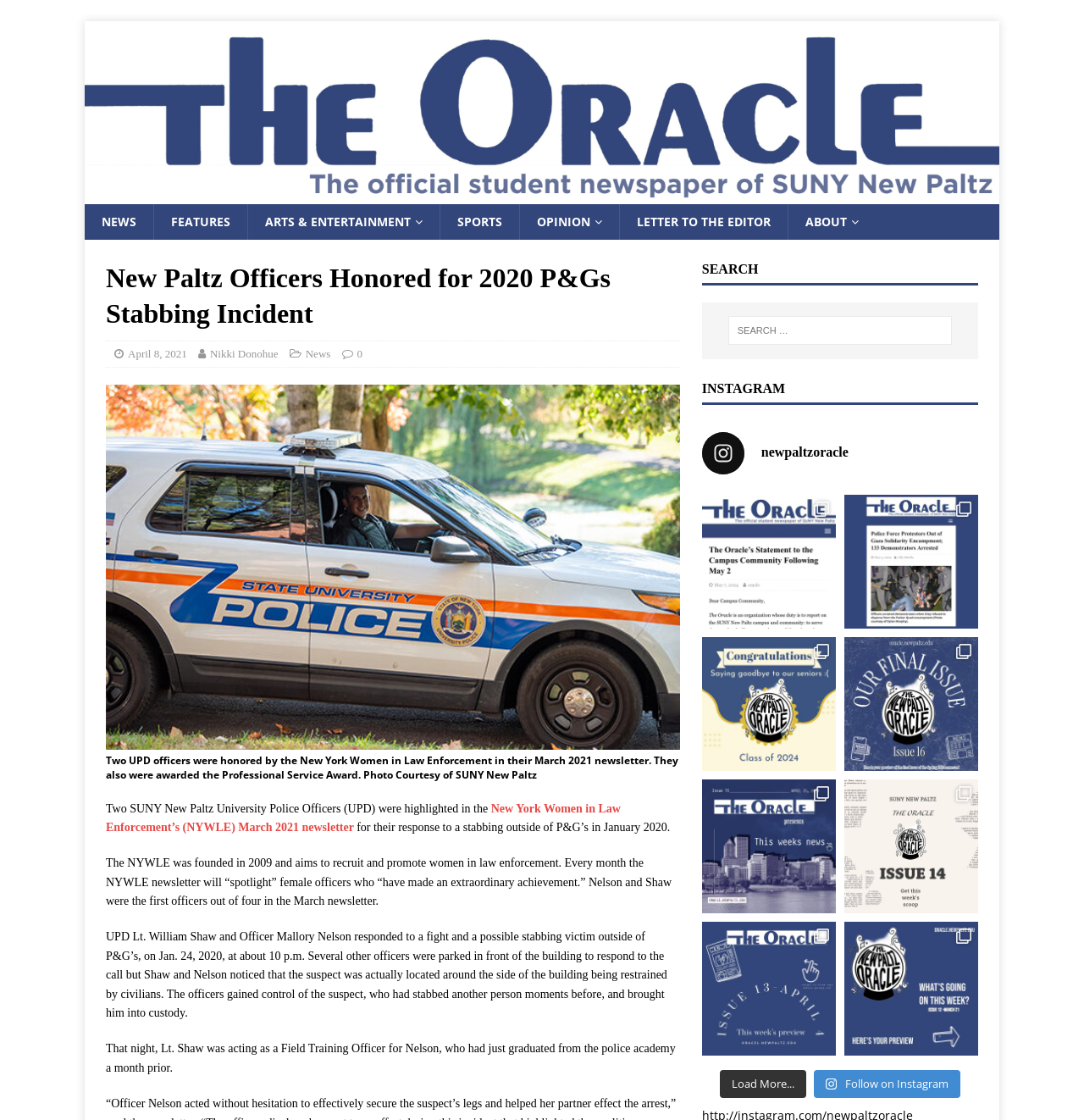Determine the bounding box coordinates for the element that should be clicked to follow this instruction: "Follow on Instagram". The coordinates should be given as four float numbers between 0 and 1, in the format [left, top, right, bottom].

[0.751, 0.955, 0.886, 0.981]